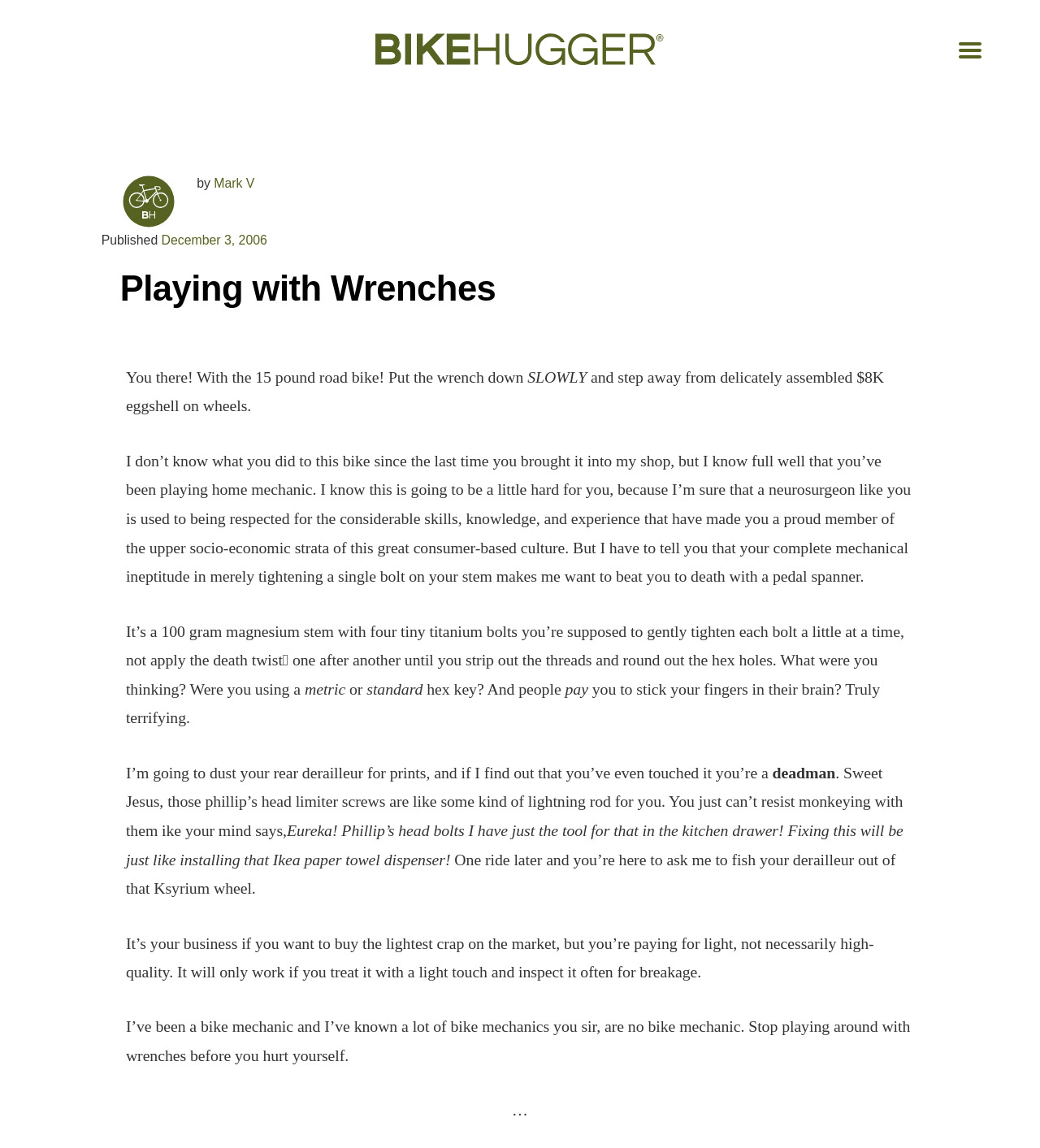Utilize the details in the image to give a detailed response to the question: What is the author's warning to the bike owner?

The author's warning is a central theme of the article, which is that the bike owner should stop attempting to repair their bike themselves and instead seek the help of a professional. The author warns that the owner's ineptitude could lead to further damage or even injury.